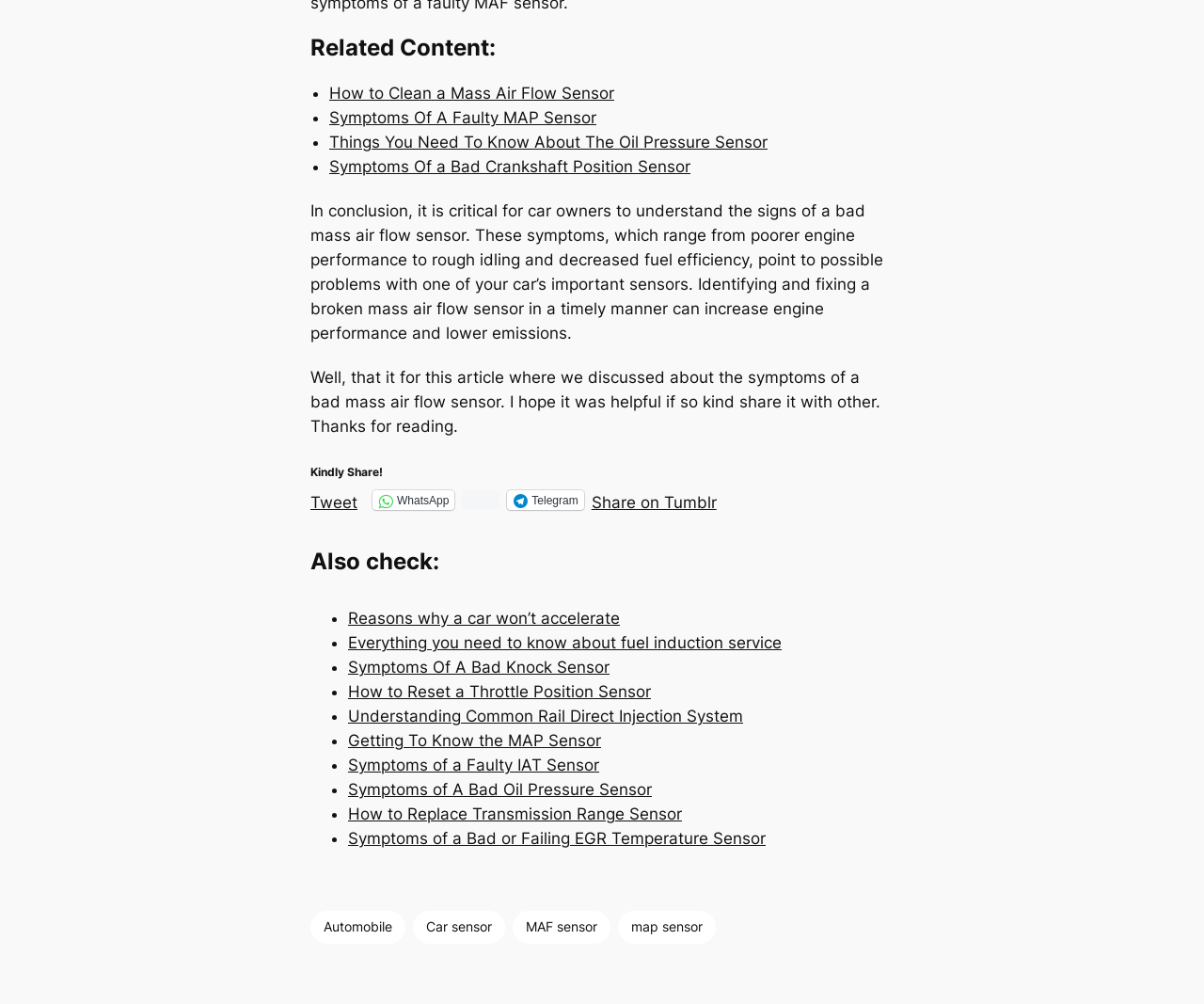Identify the bounding box coordinates for the UI element mentioned here: "WhatsApp". Provide the coordinates as four float values between 0 and 1, i.e., [left, top, right, bottom].

[0.305, 0.415, 0.374, 0.434]